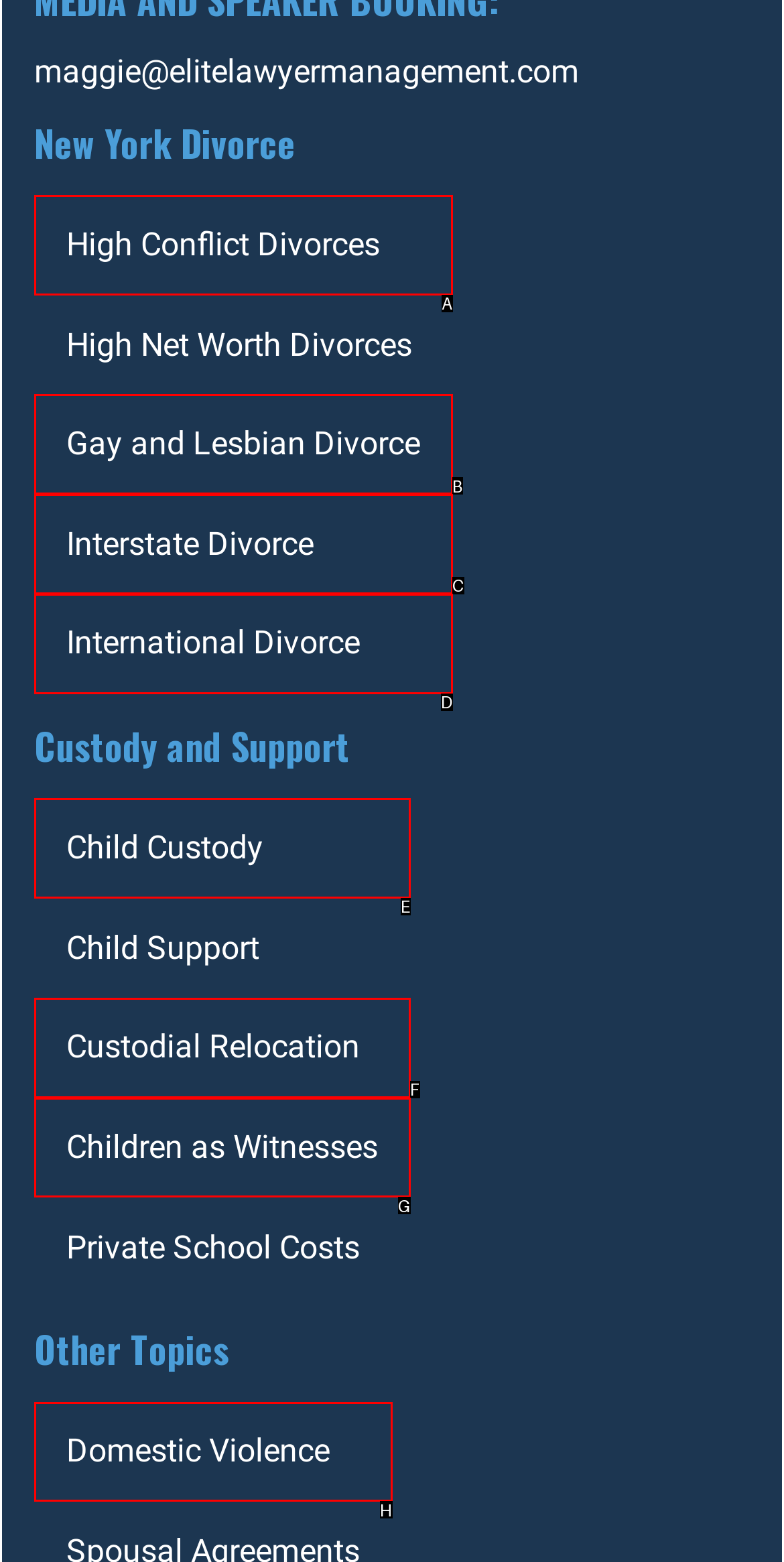Find the HTML element that corresponds to the description: Children as Witnesses. Indicate your selection by the letter of the appropriate option.

G